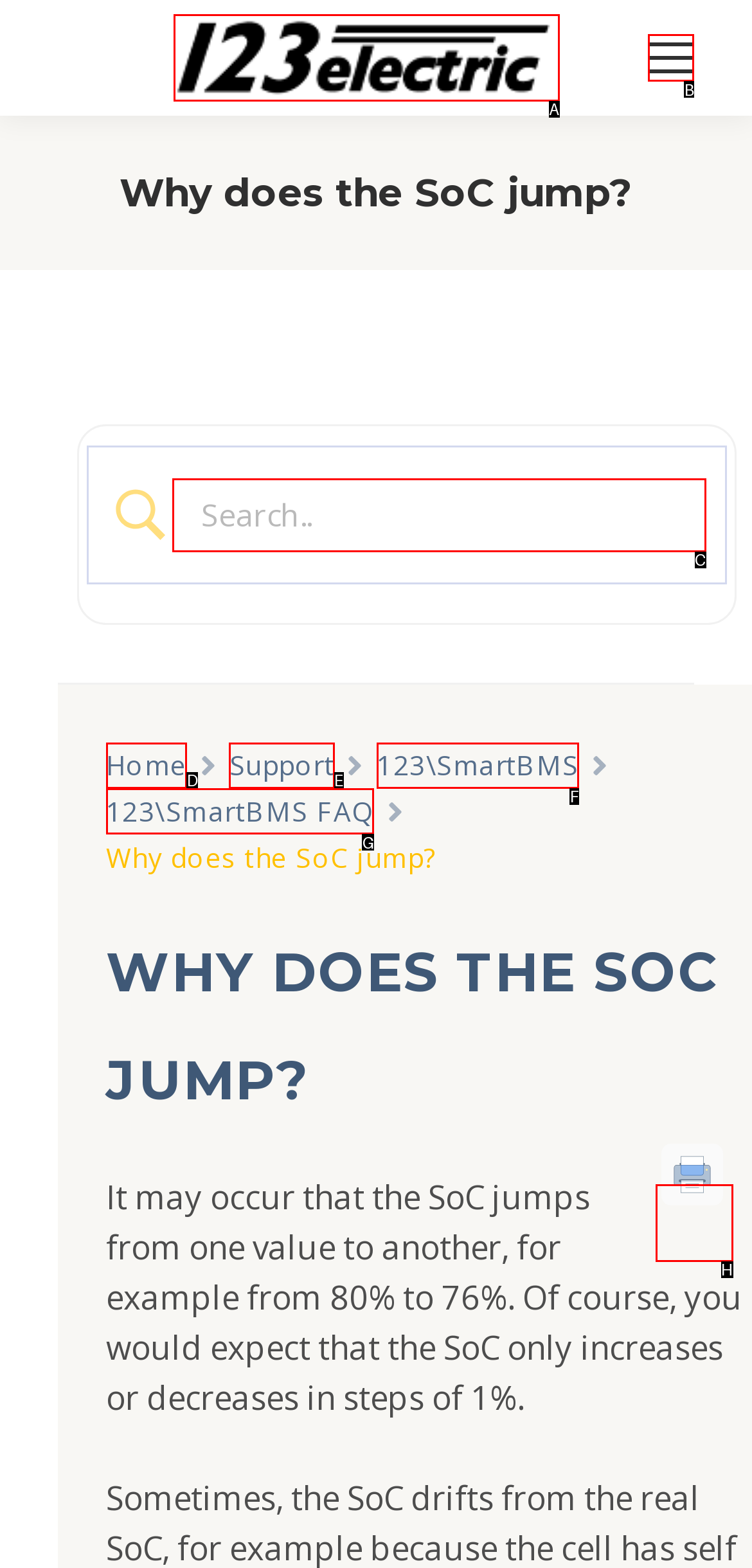Select the letter of the UI element you need to click on to fulfill this task: click the mobile menu icon. Write down the letter only.

B